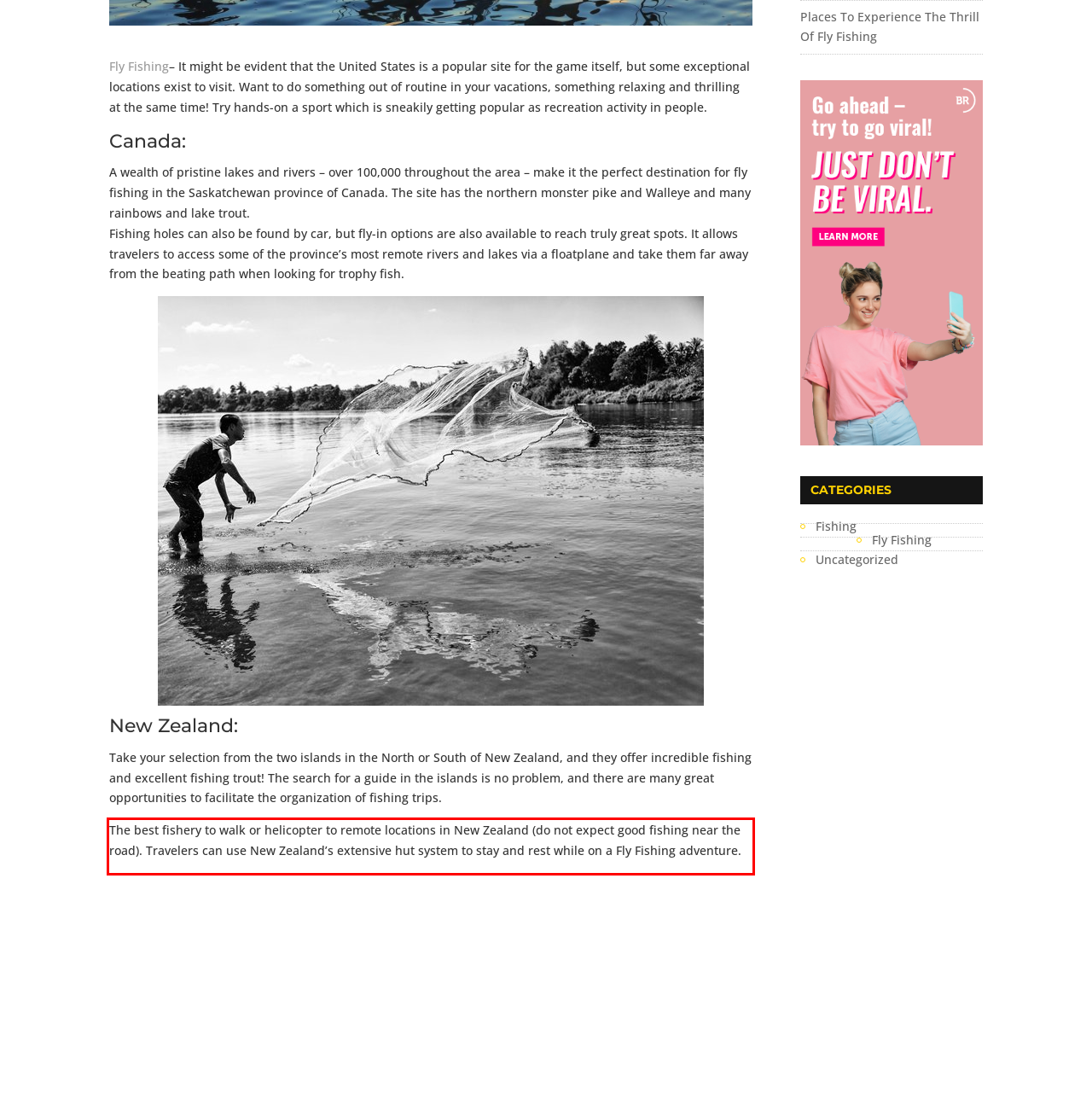Given a screenshot of a webpage, identify the red bounding box and perform OCR to recognize the text within that box.

The best fishery to walk or helicopter to remote locations in New Zealand (do not expect good fishing near the road). Travelers can use New Zealand’s extensive hut system to stay and rest while on a Fly Fishing adventure.